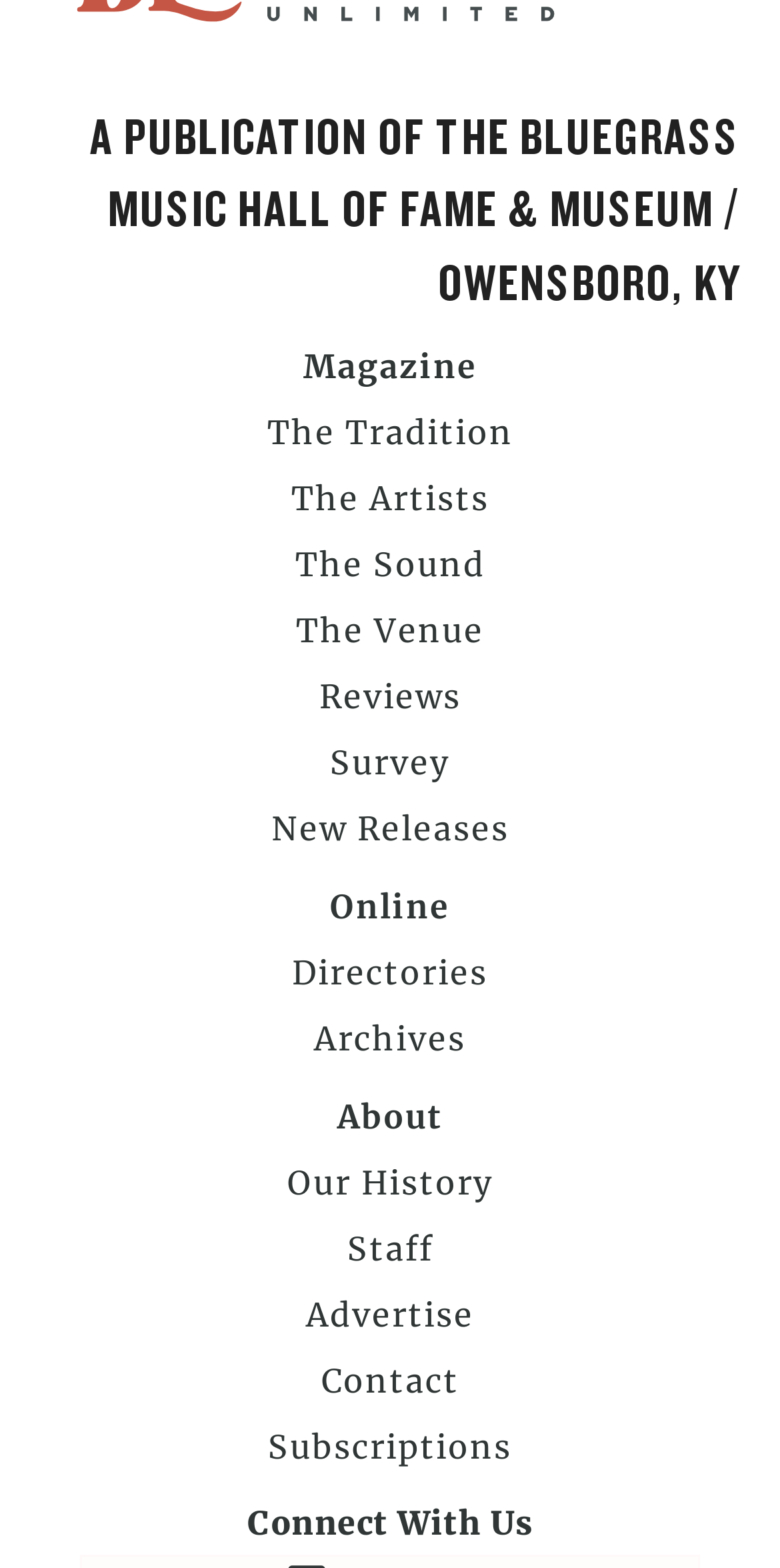Identify the bounding box for the given UI element using the description provided. Coordinates should be in the format (top-left x, top-left y, bottom-right x, bottom-right y) and must be between 0 and 1. Here is the description: The Sound

[0.103, 0.339, 0.897, 0.38]